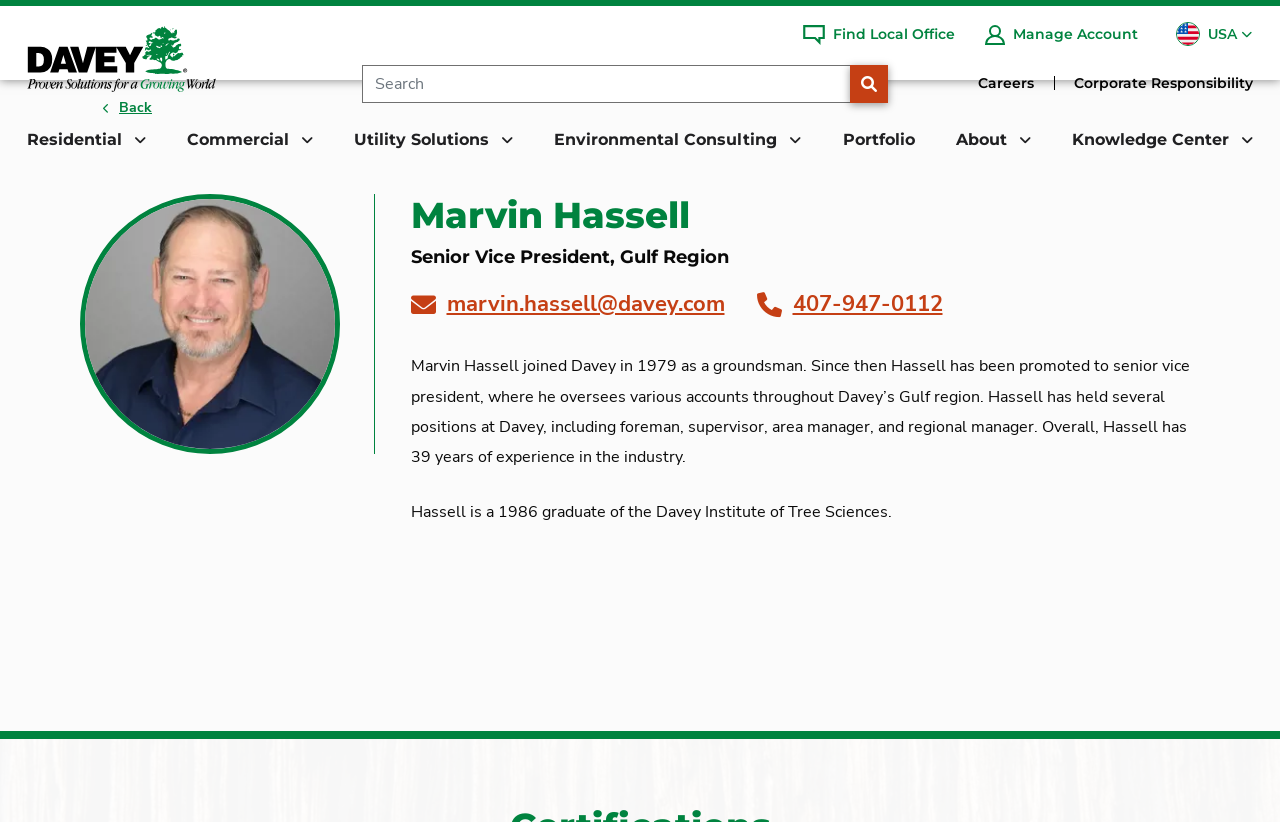Given the content of the image, can you provide a detailed answer to the question?
What is Marvin Hassell's current position?

I found this answer by looking at the heading 'Senior Vice President, Gulf Region' which is located below the heading 'Marvin Hassell'.